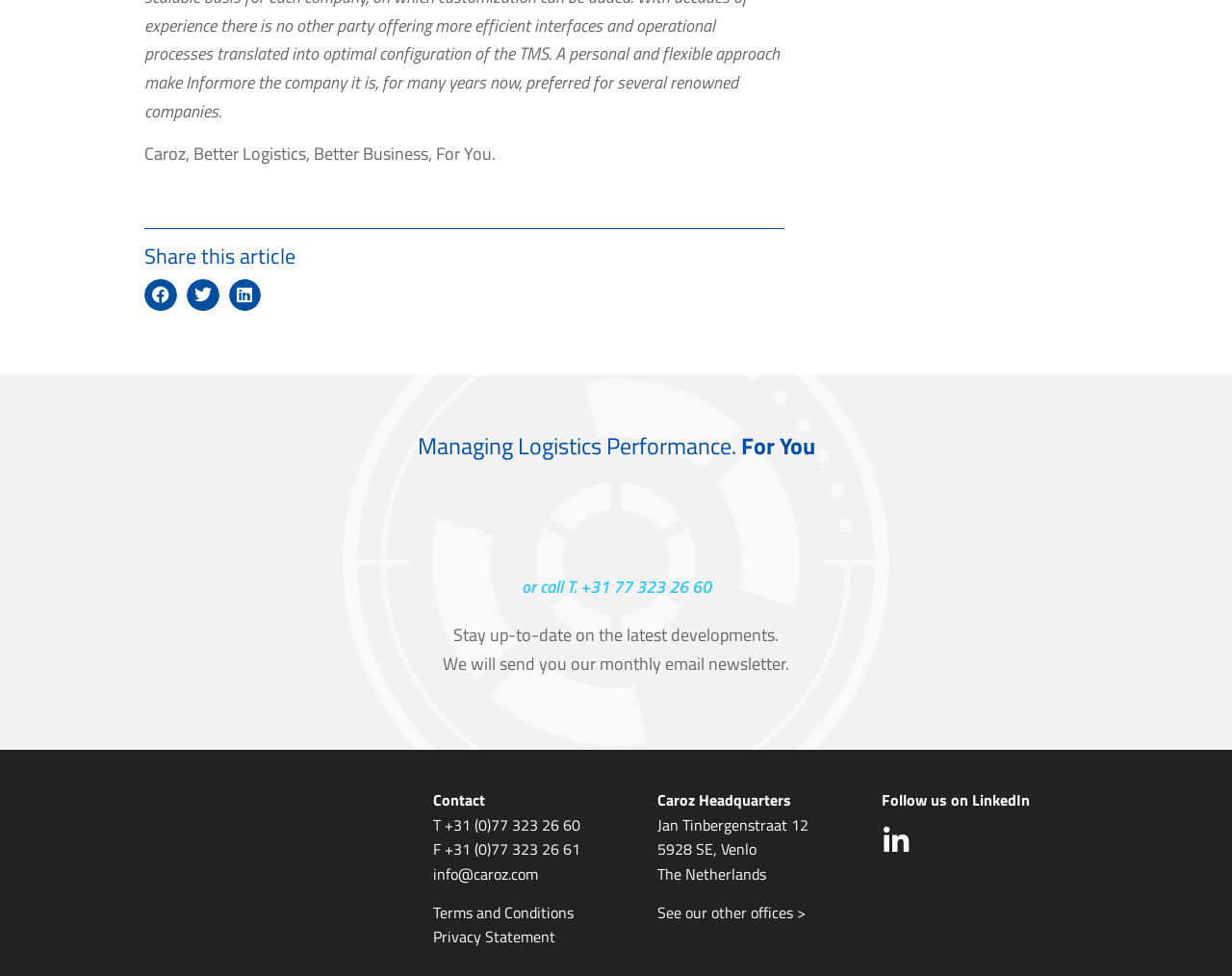Bounding box coordinates are specified in the format (top-left x, top-left y, bottom-right x, bottom-right y). All values are floating point numbers bounded between 0 and 1. Please provide the bounding box coordinate of the region this sentence describes: alt="Send a message"

[0.418, 0.562, 0.582, 0.589]